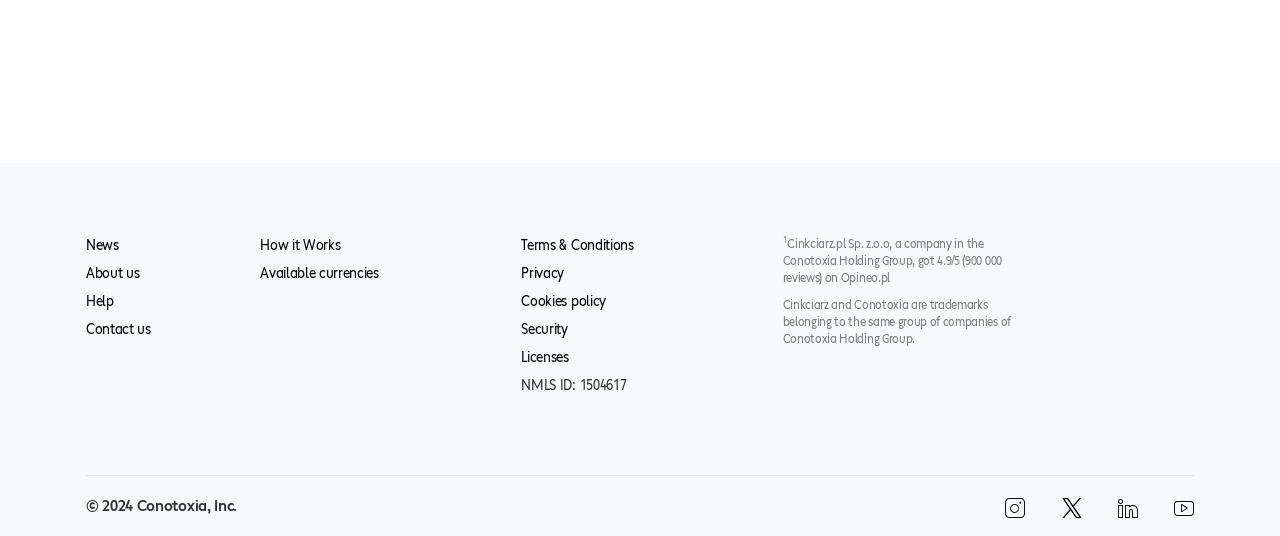Identify the bounding box coordinates for the UI element mentioned here: "News". Provide the coordinates as four float values between 0 and 1, i.e., [left, top, right, bottom].

[0.067, 0.44, 0.093, 0.472]